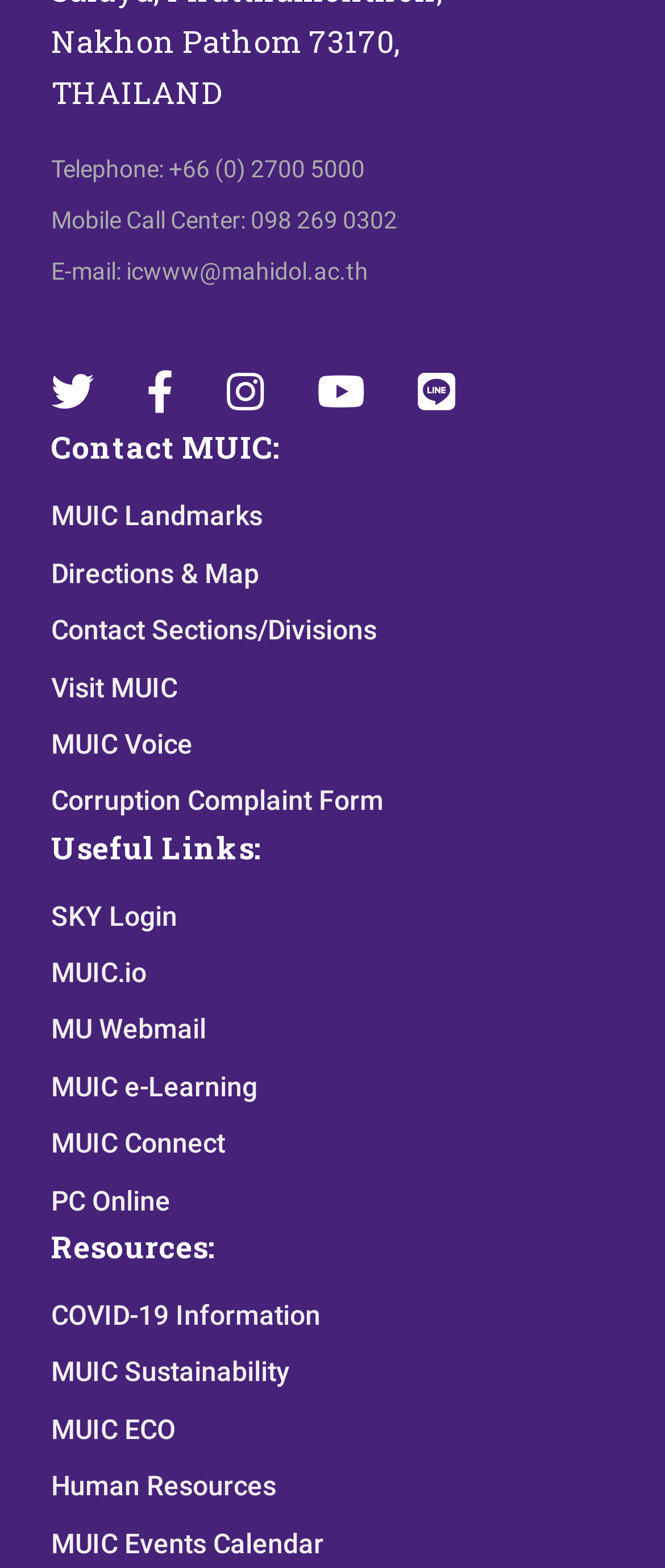Provide the bounding box coordinates of the UI element that matches the description: "aria-label="Facebook"".

[0.187, 0.231, 0.295, 0.269]